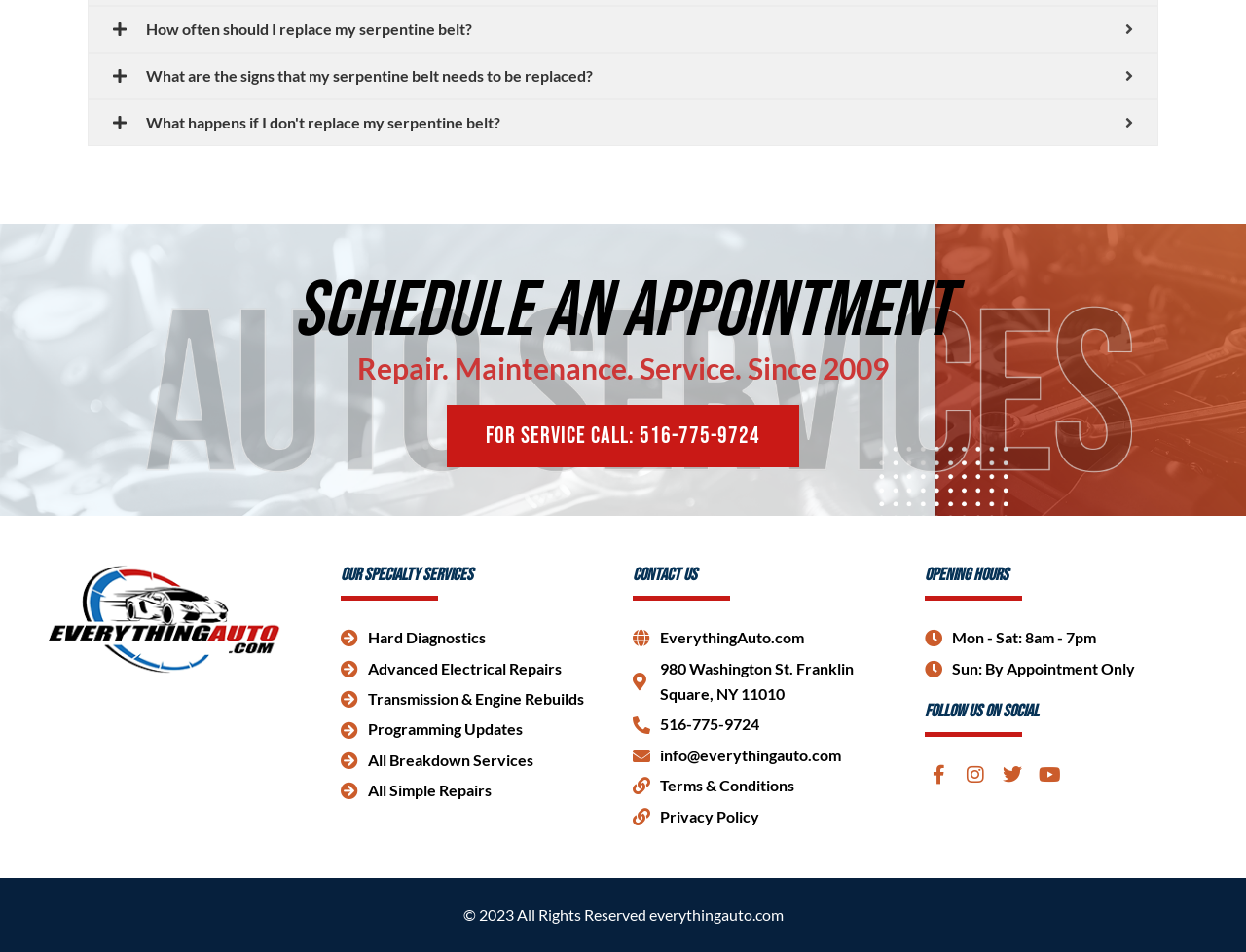Pinpoint the bounding box coordinates for the area that should be clicked to perform the following instruction: "Contact us through email".

[0.508, 0.78, 0.727, 0.807]